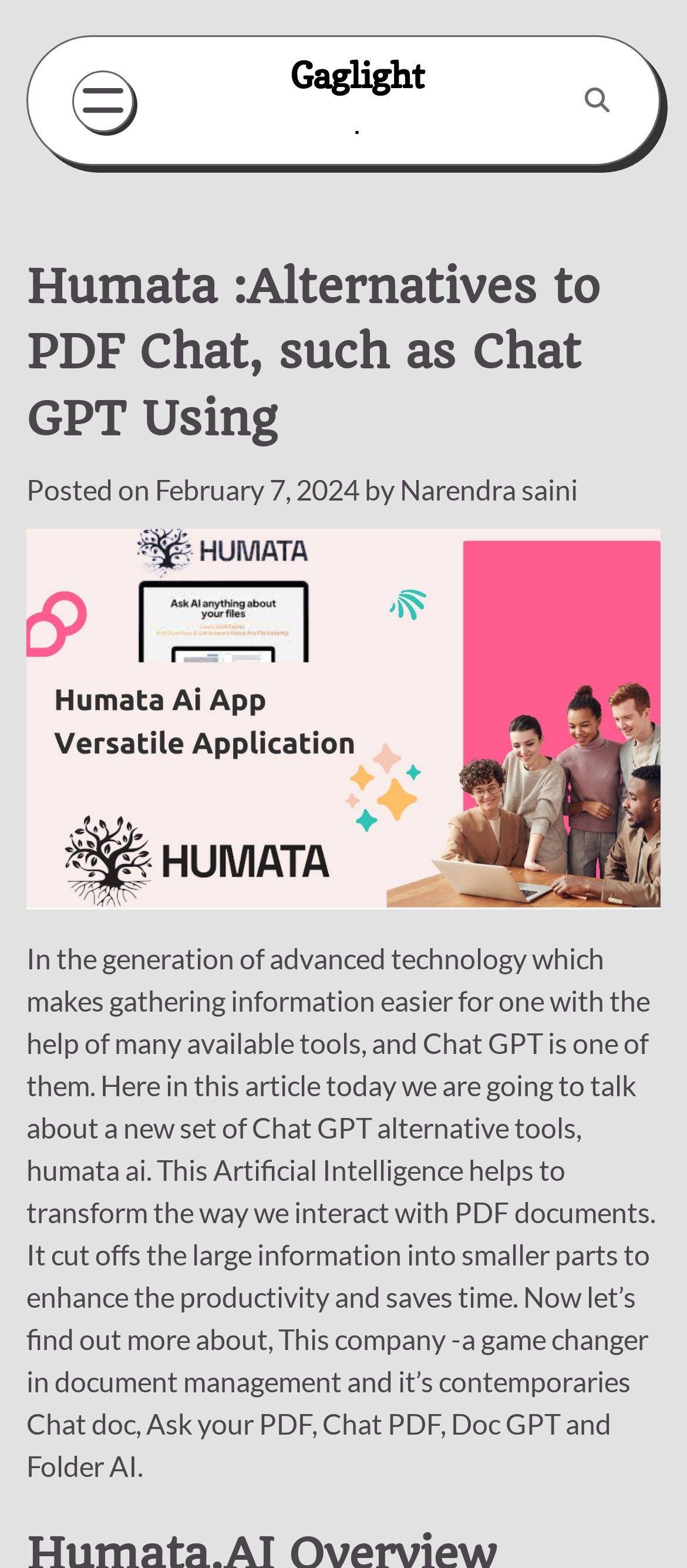What is the purpose of Humata AI?
Give a detailed response to the question by analyzing the screenshot.

The purpose of Humata AI is to transform the way we interact with PDF documents by cutting off large information into smaller parts to enhance productivity and save time.